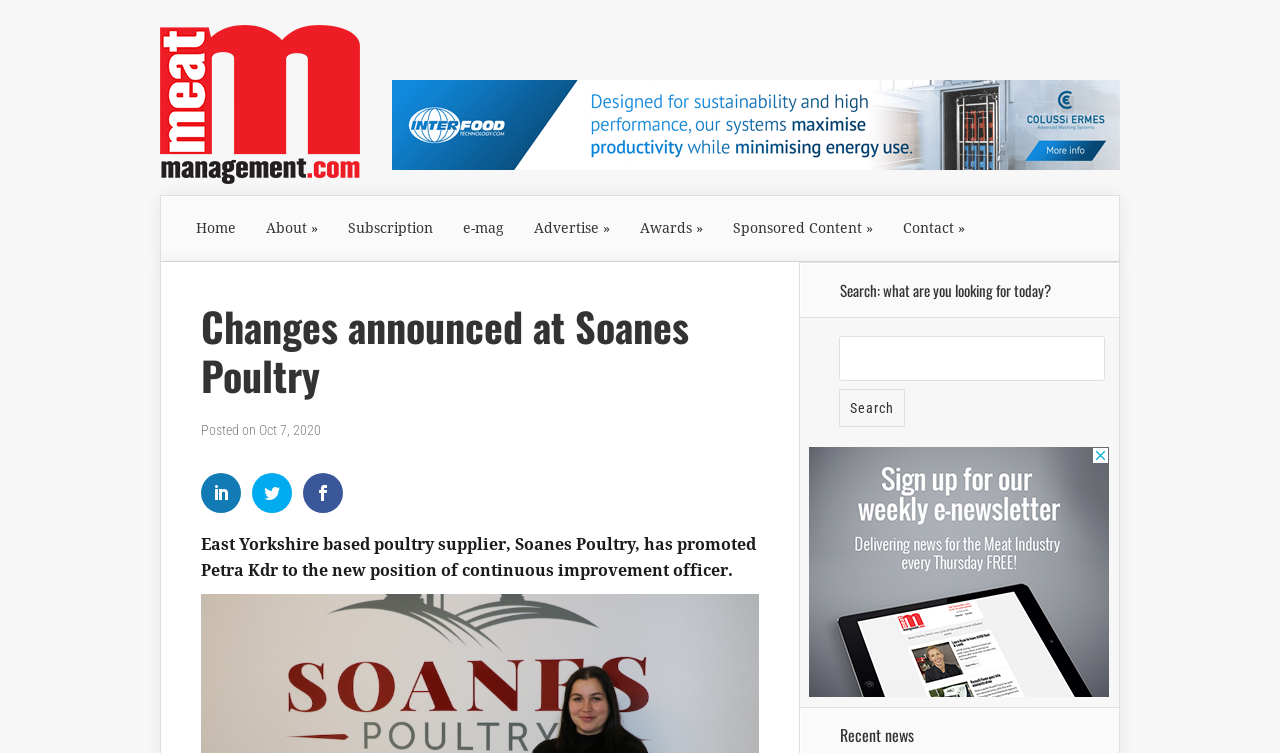What is the company mentioned in the article?
With the help of the image, please provide a detailed response to the question.

The article mentions 'East Yorkshire based poultry supplier, Soanes Poultry' in the text, indicating that Soanes Poultry is the company being referred to.